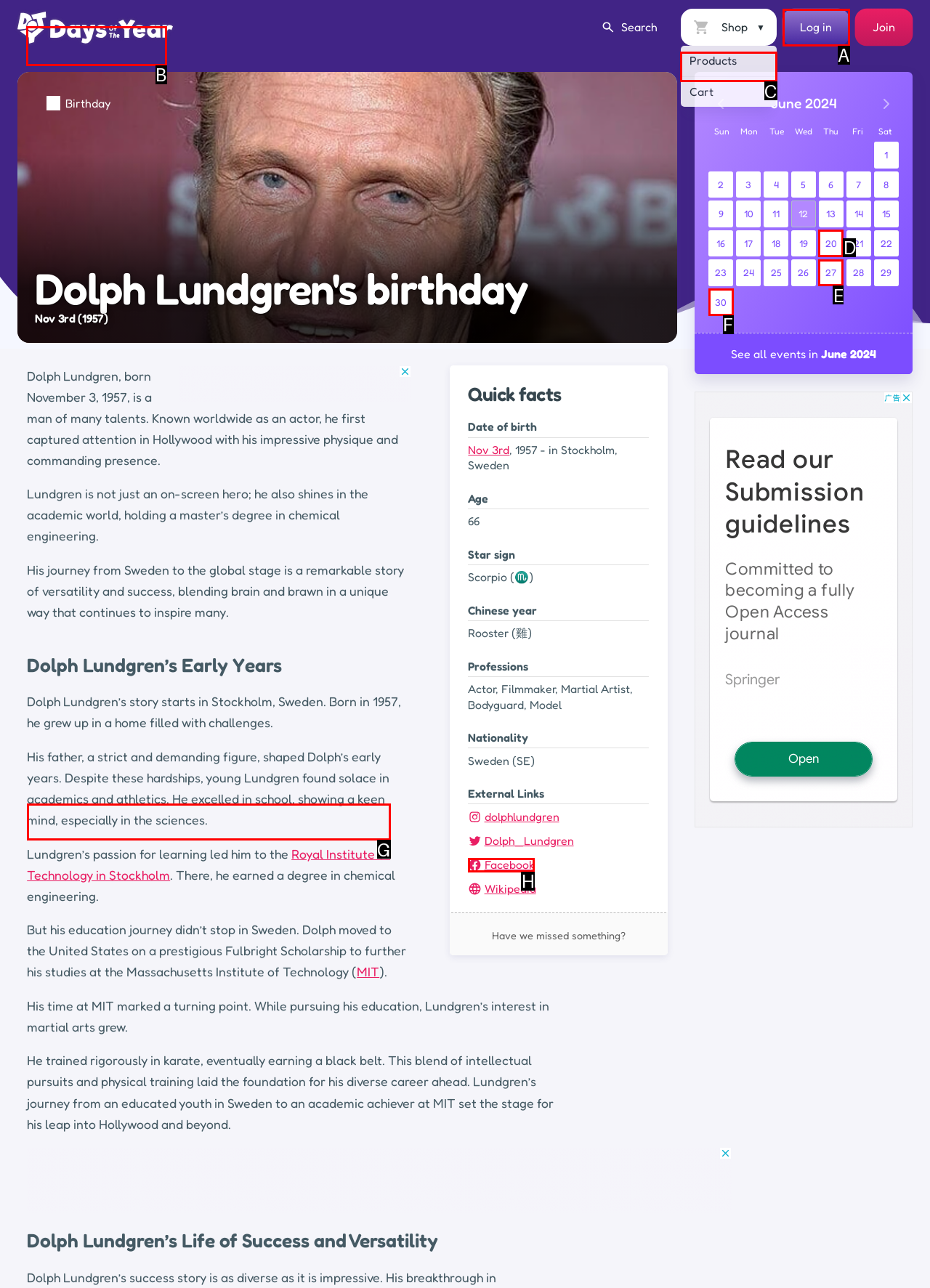Select the correct option based on the description: Skip to content
Answer directly with the option’s letter.

B